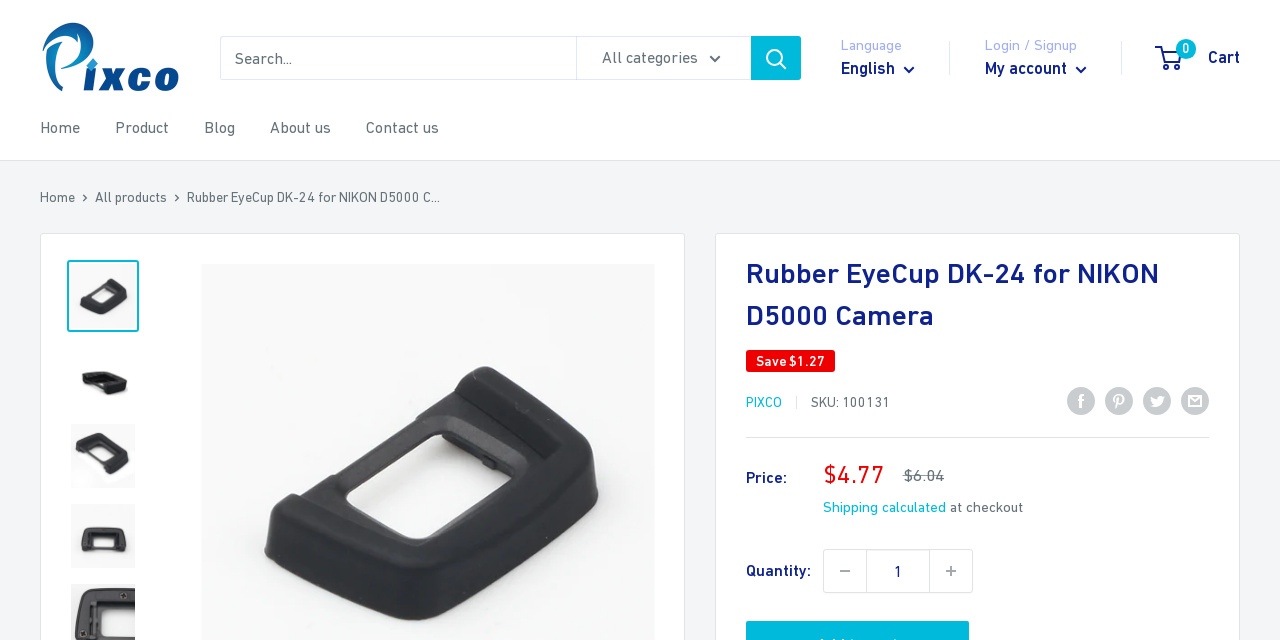Give an extensive and precise description of the webpage.

This webpage is about a product, specifically a Rubber EyeCup DK-24 for NIKON D5000 Camera, sold by Pixco, a provider of professional photographic equipment accessories. 

At the top left corner, there is a Pixco logo, which is also a link. Next to it, there is a search bar with a search button and a dropdown menu for selecting categories. On the right side of the top section, there are links for language selection, login/signup, and a cart icon with a "0" indicator.

Below the top section, there is a navigation menu with links to the home page, product page, blog, about us, and contact us. The current page is highlighted in the navigation menu.

The main content of the page is about the product, with a heading that reads "Rubber EyeCup DK-24 for NIKON D5000 Camera". There are four identical links with images, possibly product images or thumbnails, arranged vertically on the left side of the page. 

On the right side of the page, there is a section with product information, including a "Save" label, a discounted price of $1.27, and the original price. Below this section, there is a SKU label with the product code "100131". 

Further down, there are social media sharing links, including Facebook, Pinterest, Twitter, and email sharing options. A horizontal separator line divides the social media section from the product details section.

The product details section is presented in a table format, with two rows. The first row has a "Price" label and a description of the sale price, regular price, and shipping information. The second row has a "Quantity" label and a quantity selector with decrease and increase buttons.

Overall, the webpage is focused on presenting product information and providing options for purchasing and sharing the product.